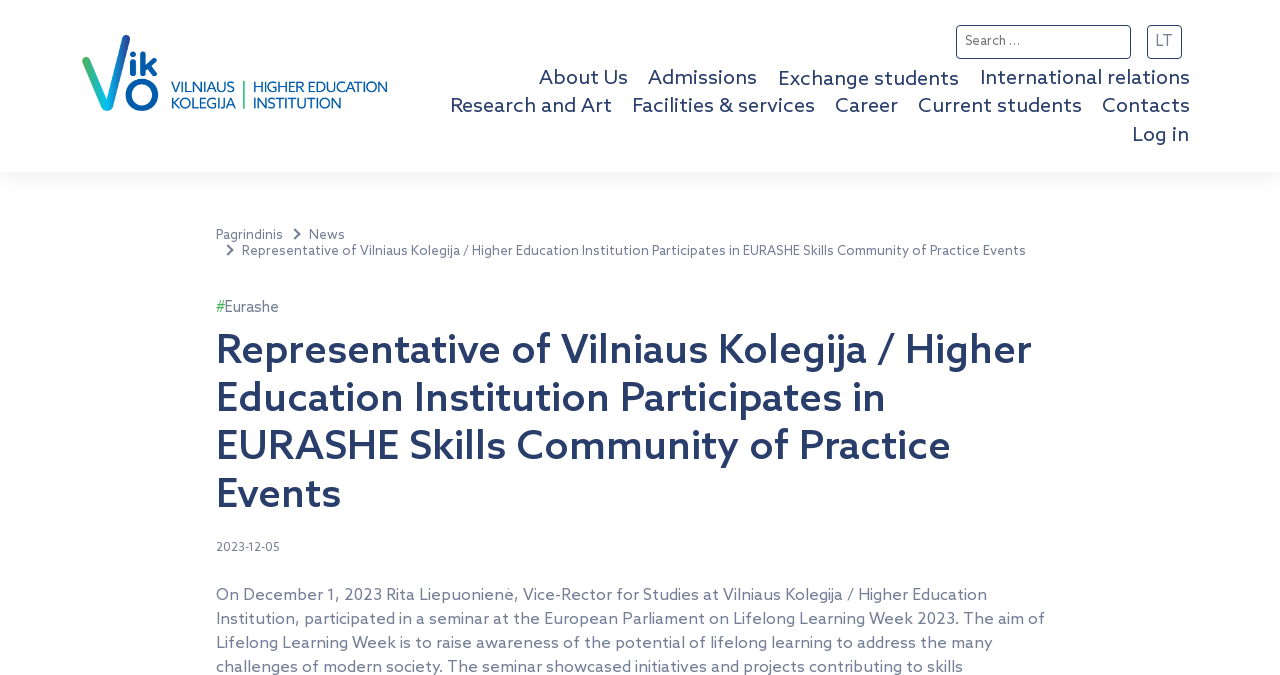From the element description Sitemap, predict the bounding box coordinates of the UI element. The coordinates must be specified in the format (top-left x, top-left y, bottom-right x, bottom-right y) and should be within the 0 to 1 range.

None